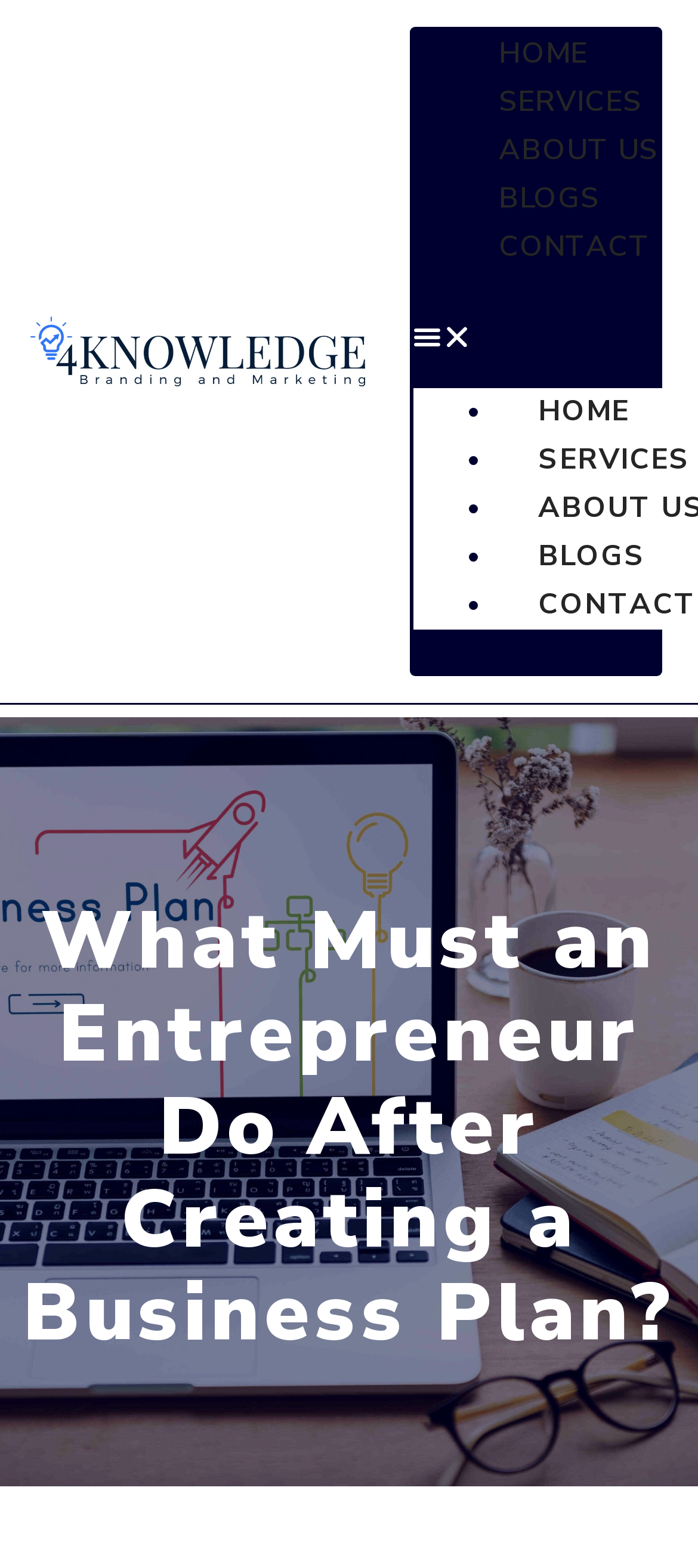Analyze the image and deliver a detailed answer to the question: What is the topic of the main content on the webpage?

I analyzed the heading element, which has the text 'What Must an Entrepreneur Do After Creating a Business Plan?'. This suggests that the main content of the webpage is related to business plans and what entrepreneurs should do after creating one.